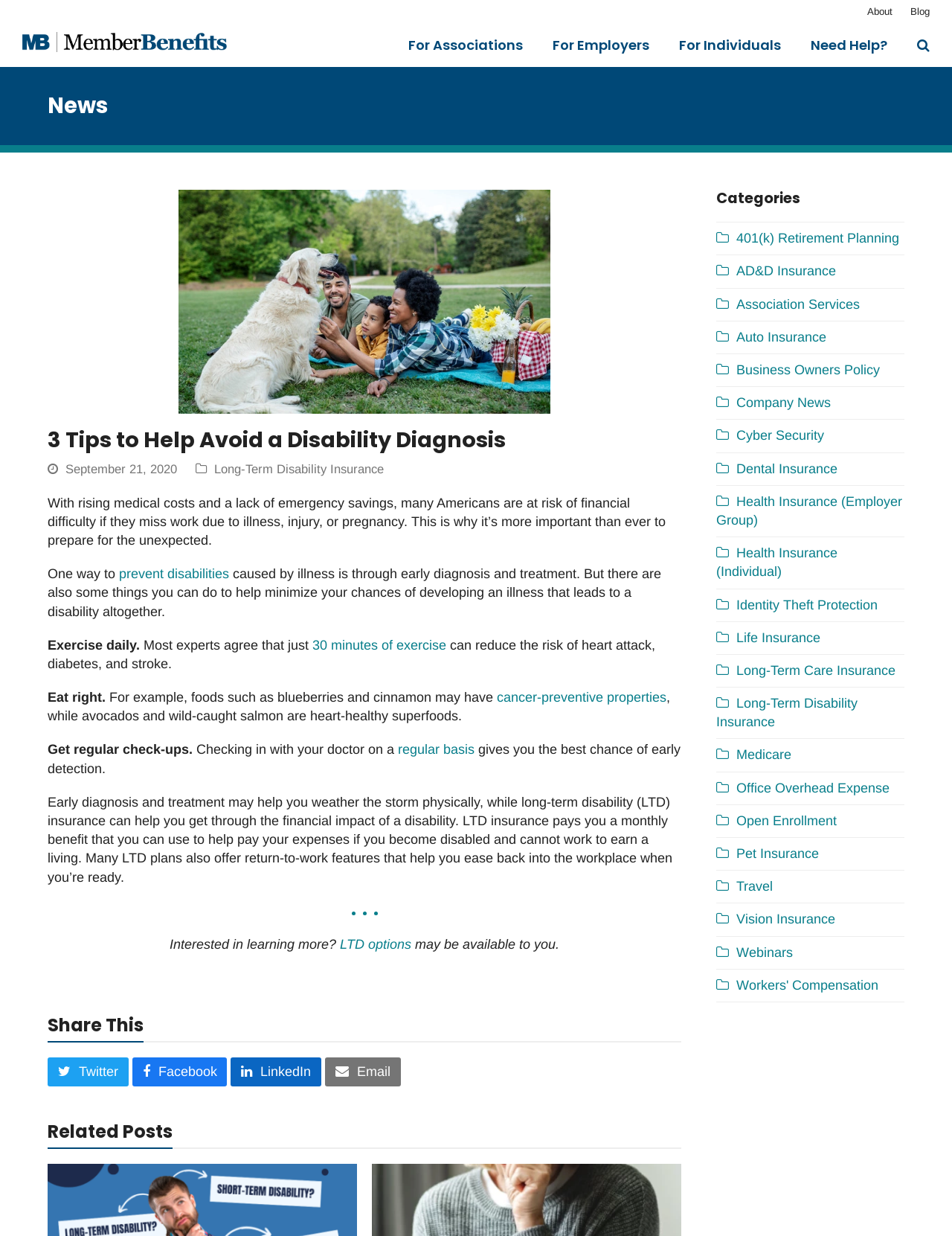What is the purpose of long-term disability insurance?
Look at the image and provide a detailed response to the question.

According to the webpage, long-term disability insurance provides financial protection by paying a monthly benefit if someone becomes disabled and cannot work to earn a living.